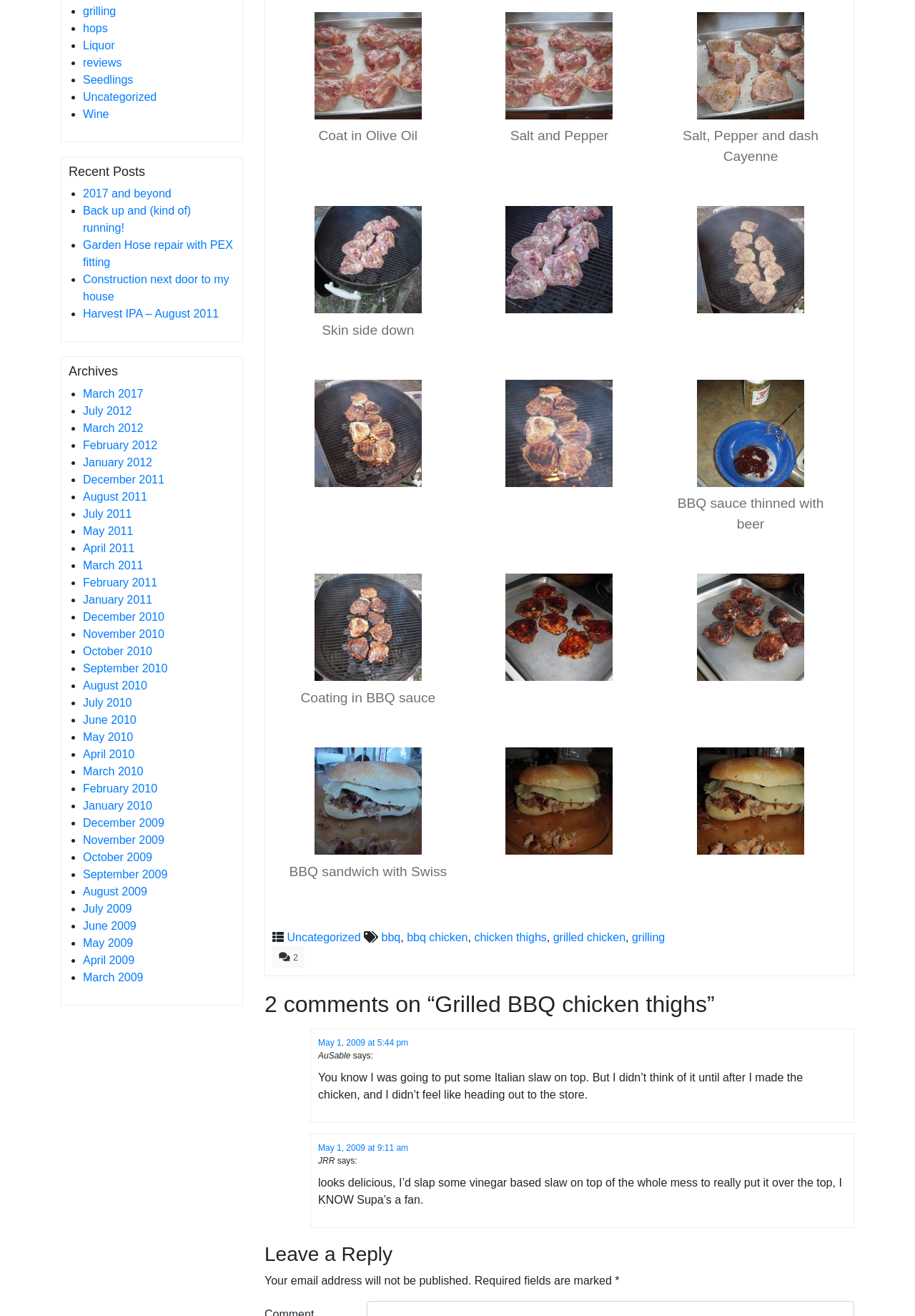Find the bounding box coordinates for the UI element whose description is: "2017 and beyond". The coordinates should be four float numbers between 0 and 1, in the format [left, top, right, bottom].

[0.091, 0.143, 0.187, 0.152]